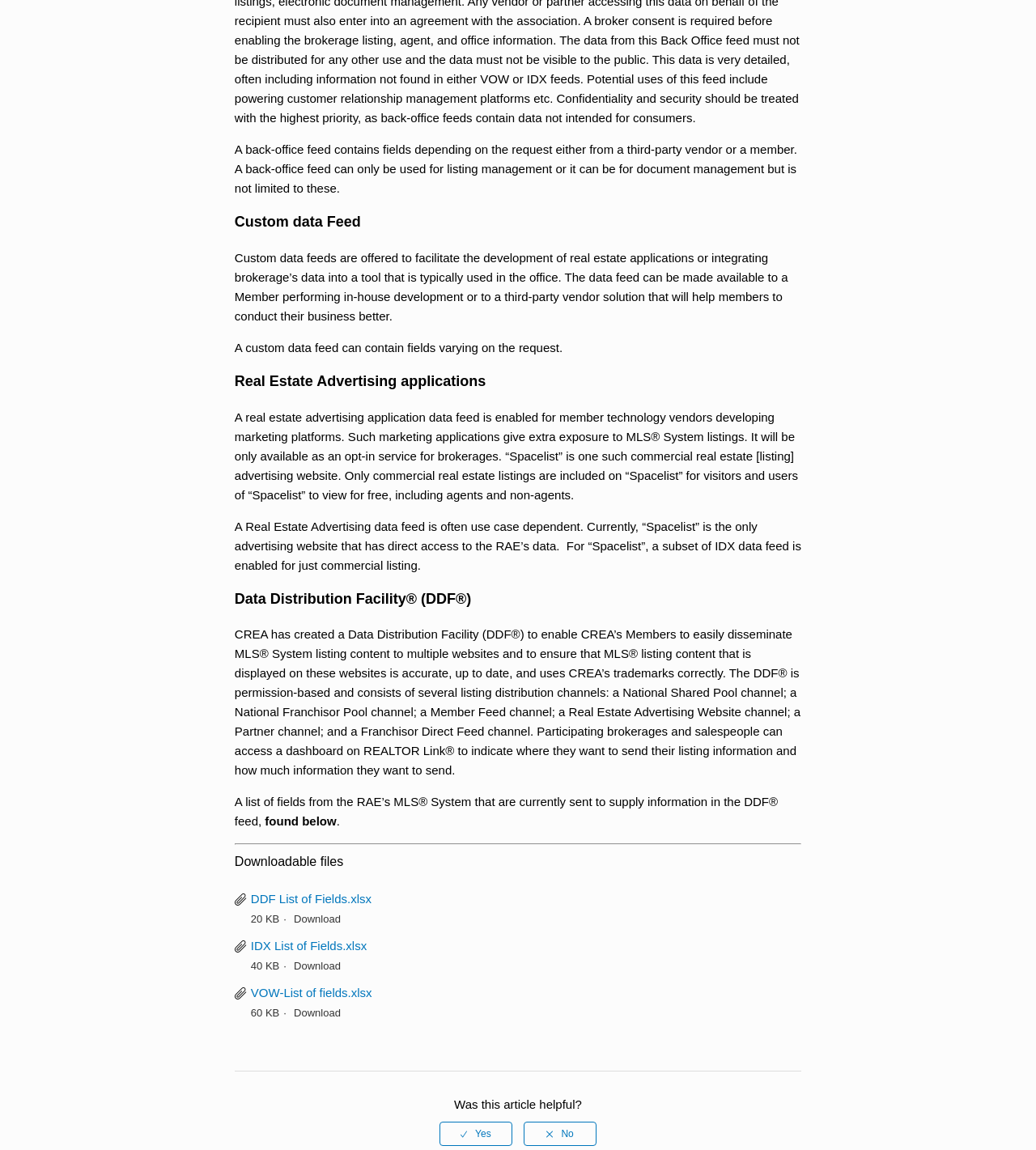Pinpoint the bounding box coordinates of the element to be clicked to execute the instruction: "Log in to the client portal".

None